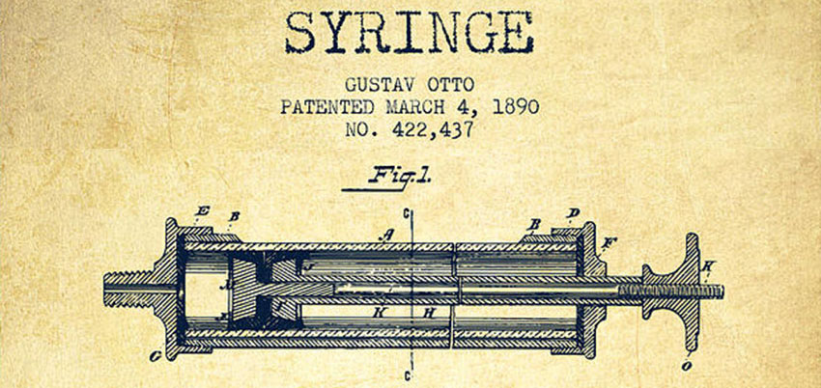In what year was the syringe patented?
Using the visual information, respond with a single word or phrase.

1890